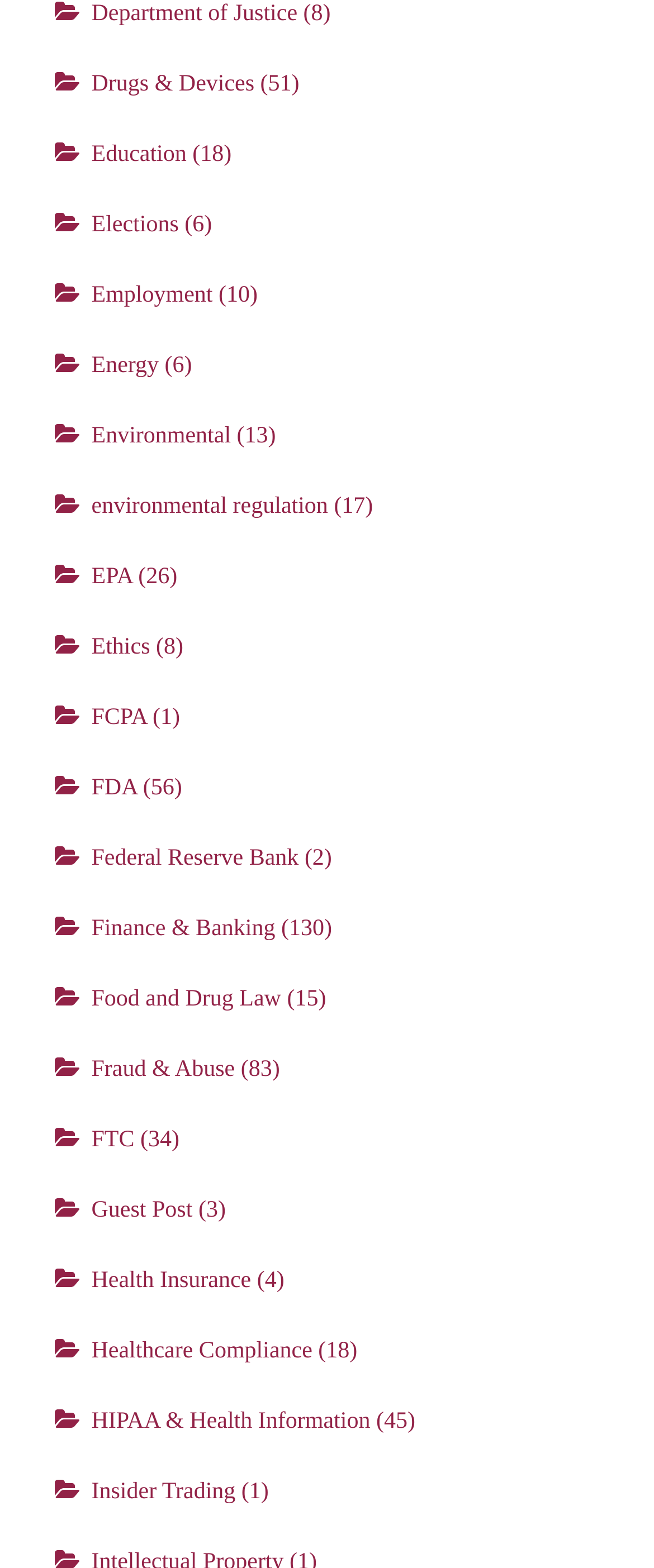Please find the bounding box coordinates of the element that you should click to achieve the following instruction: "Share via Facebook". The coordinates should be presented as four float numbers between 0 and 1: [left, top, right, bottom].

None